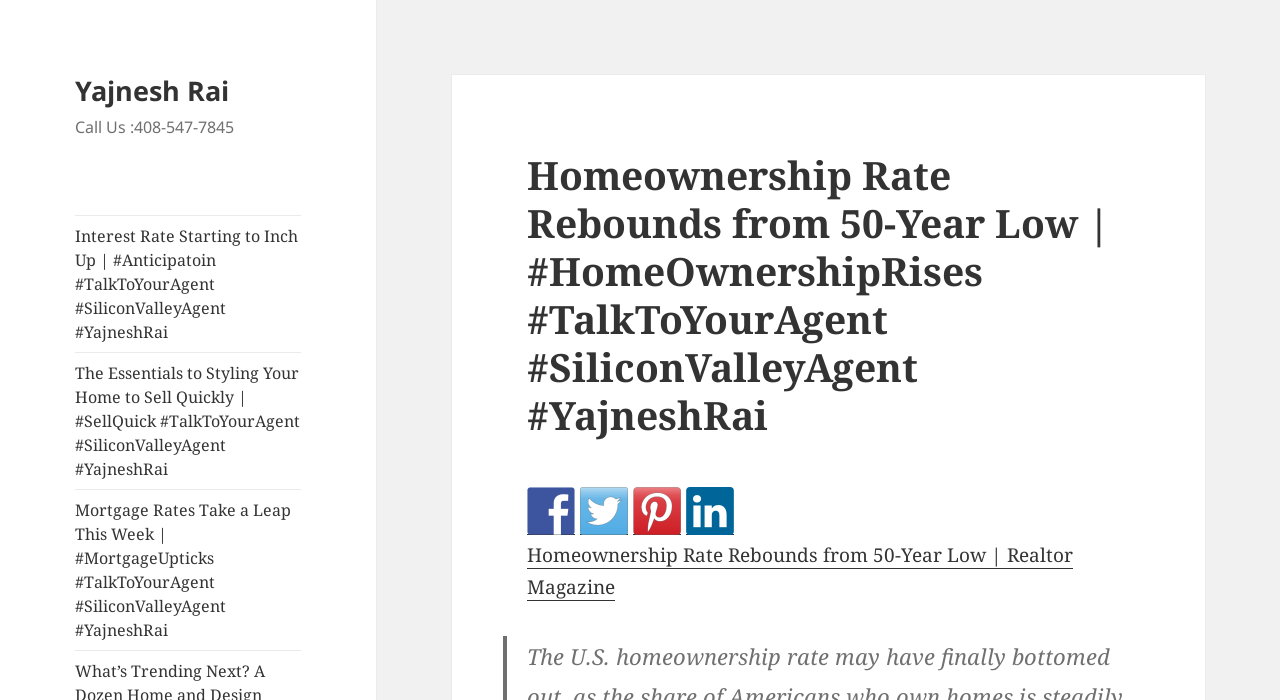What is the topic of the first article? Based on the image, give a response in one word or a short phrase.

Homeownership Rate Rebounds